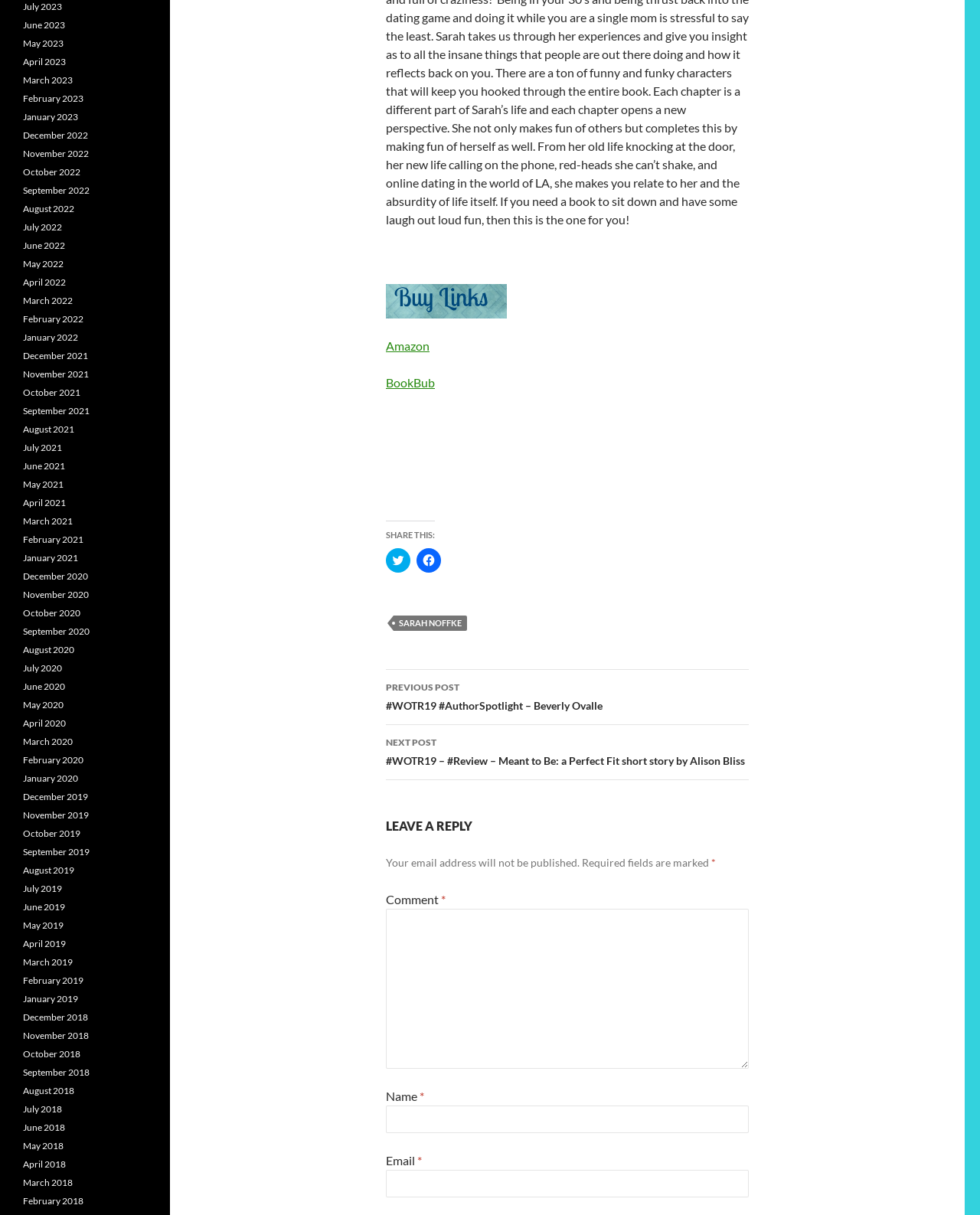What is required to submit a comment?
Using the information presented in the image, please offer a detailed response to the question.

The 'LEAVE A REPLY' section indicates that fields for name, email, and comment are required to be filled in, as they are marked with an asterisk, indicating that they are mandatory fields to submit a comment.